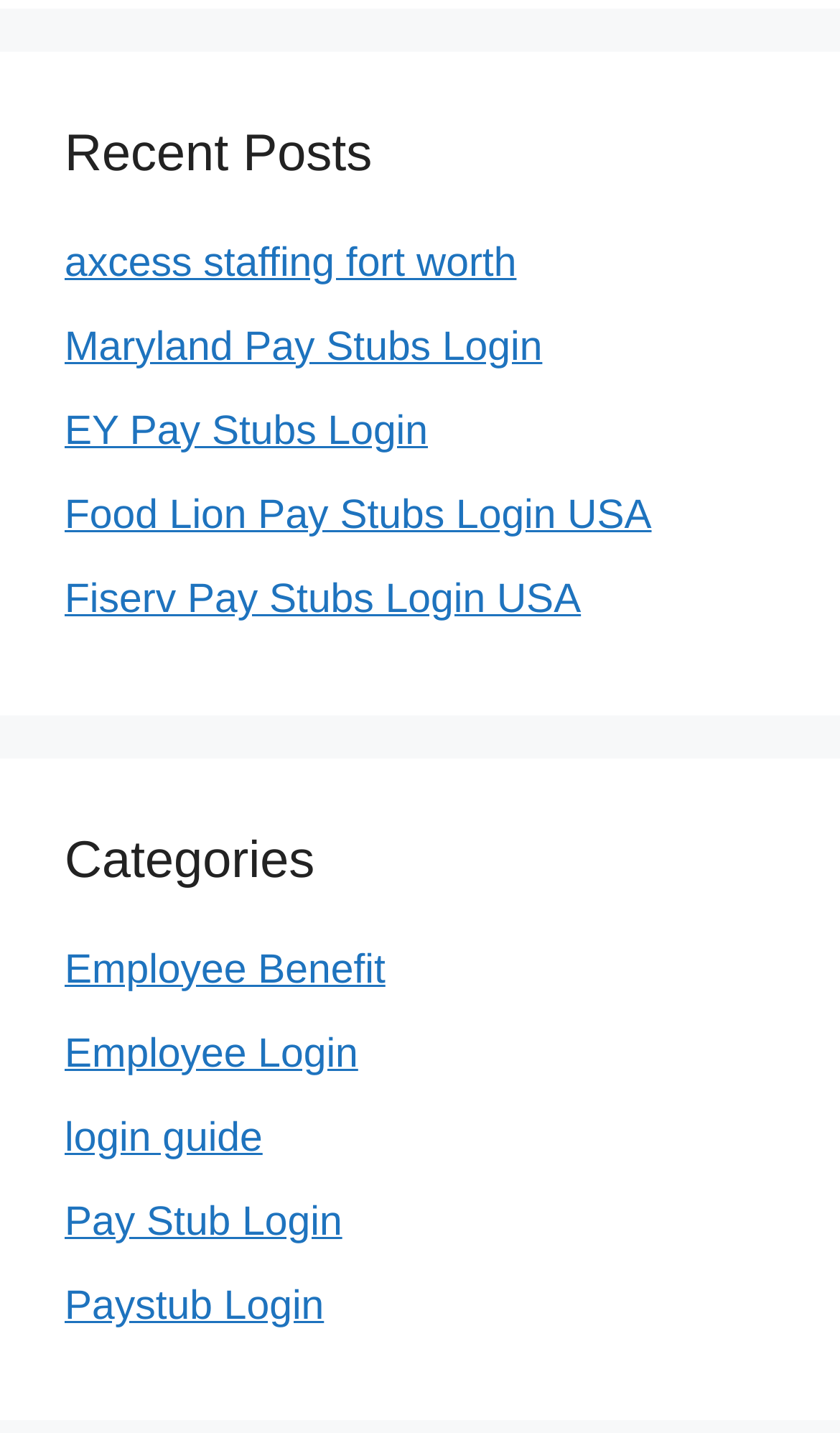Find and indicate the bounding box coordinates of the region you should select to follow the given instruction: "view recent posts".

[0.077, 0.081, 0.923, 0.135]